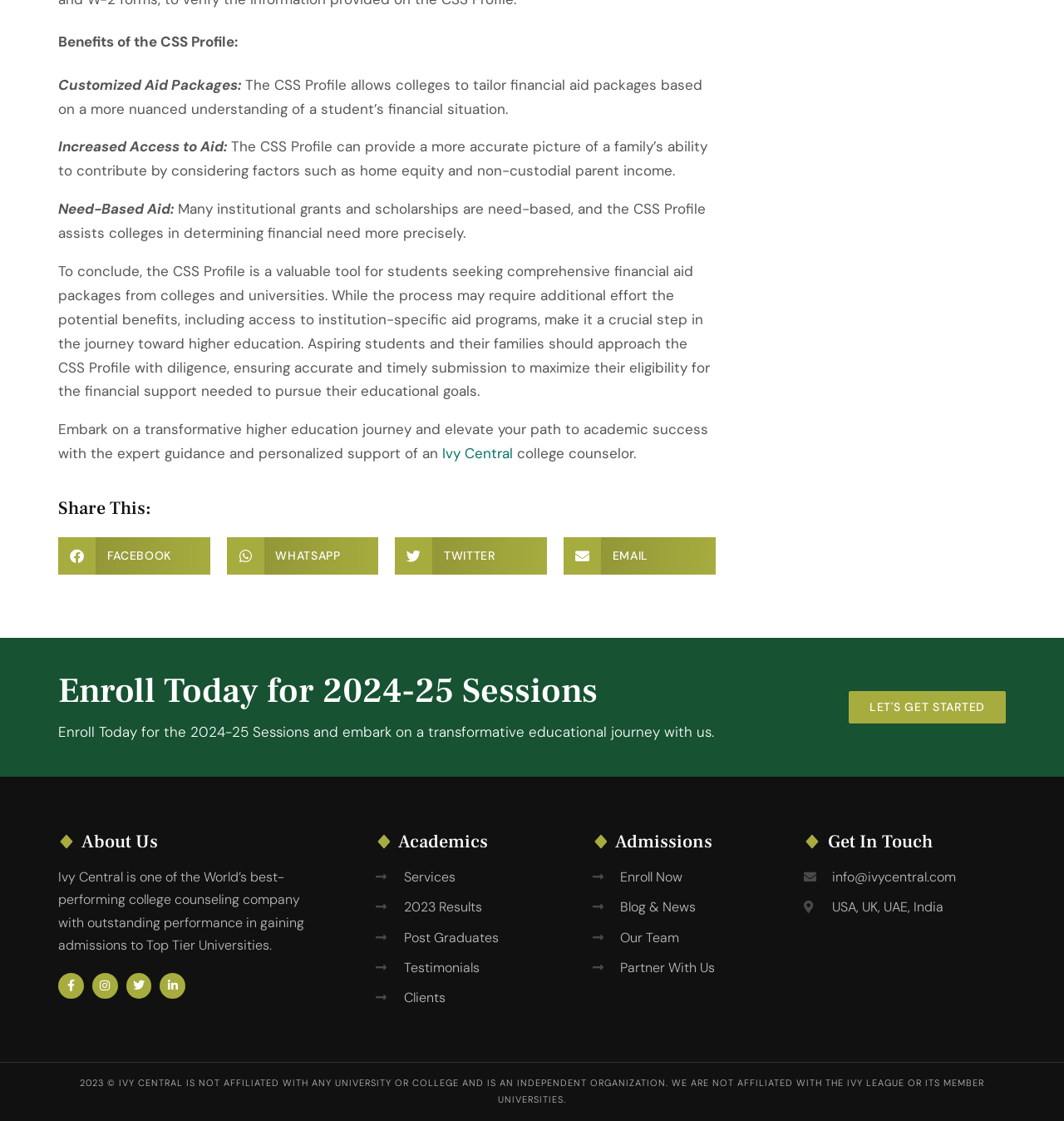Please determine the bounding box of the UI element that matches this description: Our Team. The coordinates should be given as (top-left x, top-left y, bottom-right x, bottom-right y), with all values between 0 and 1.

[0.557, 0.826, 0.756, 0.846]